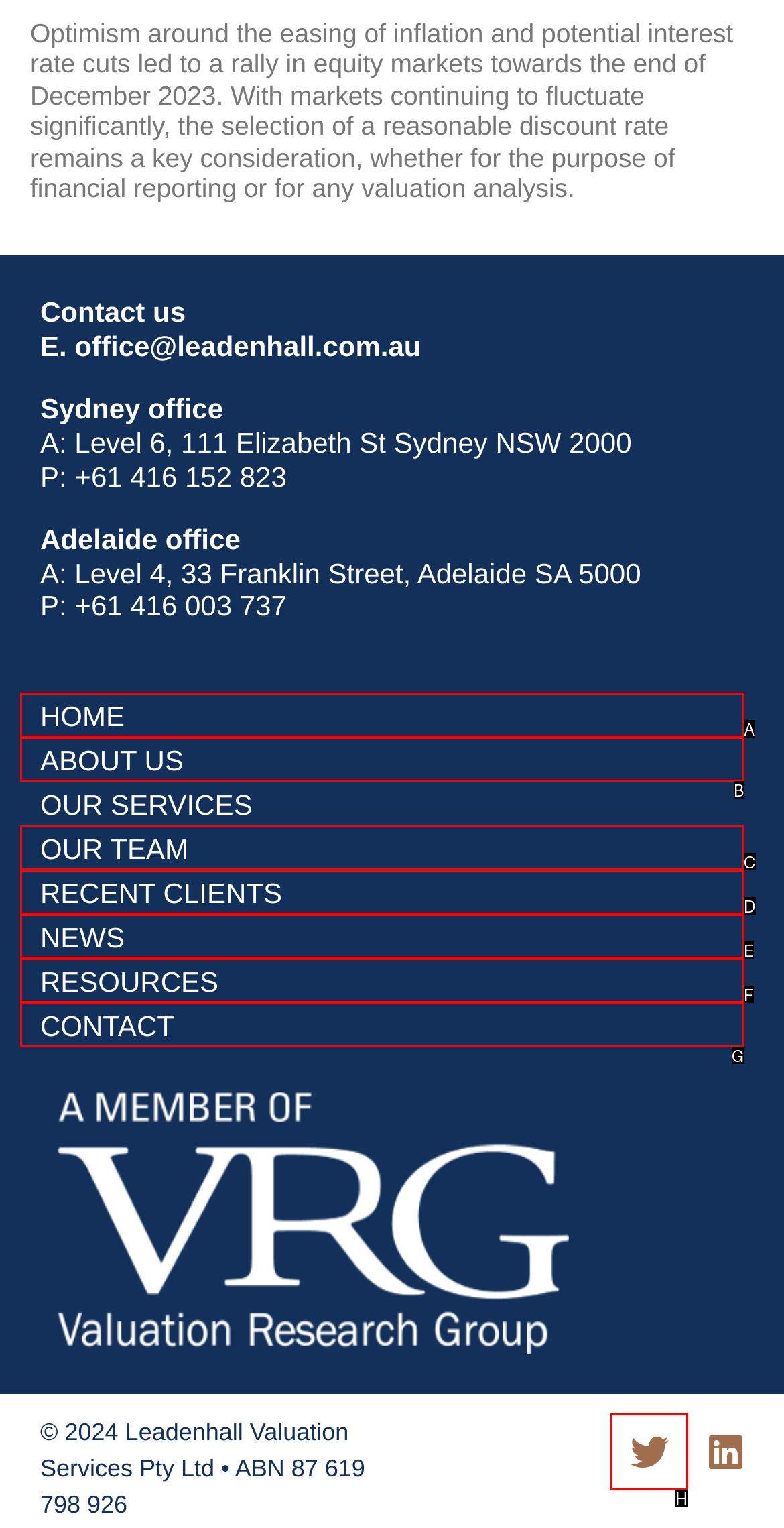From the given options, choose the one to complete the task: visit Twitter
Indicate the letter of the correct option.

H